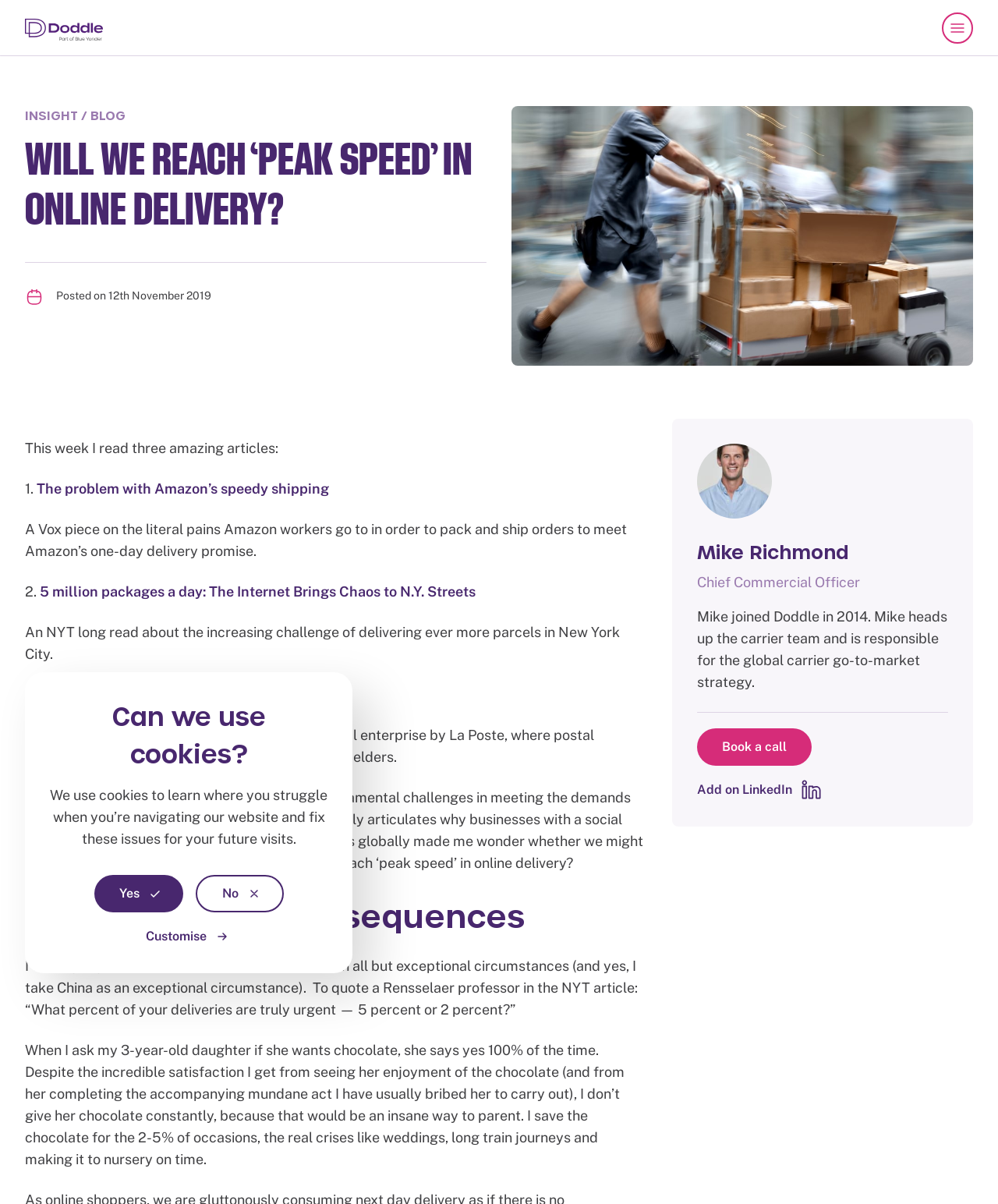Determine the bounding box for the described HTML element: "Mike Richmond". Ensure the coordinates are four float numbers between 0 and 1 in the format [left, top, right, bottom].

[0.698, 0.449, 0.851, 0.467]